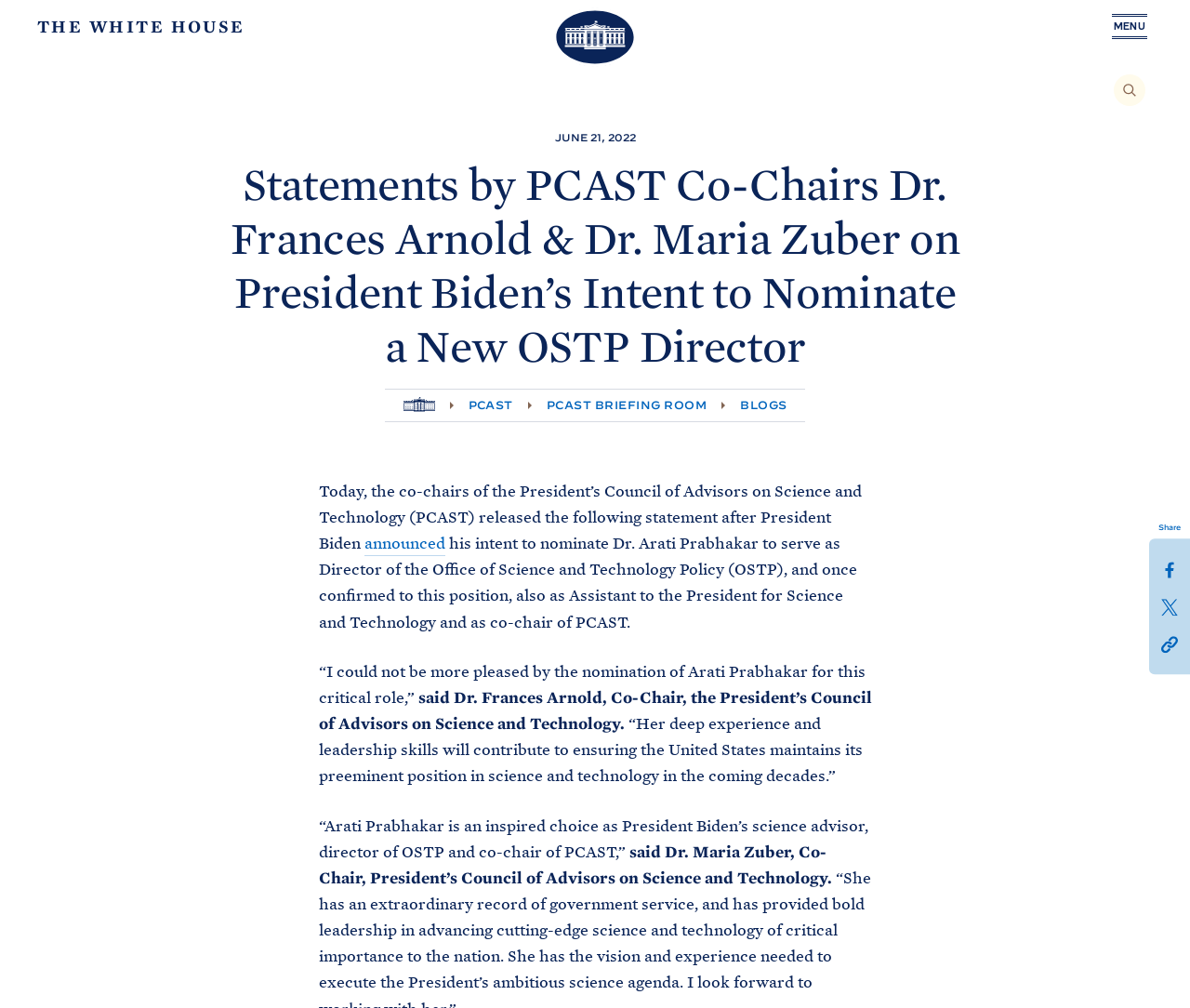Find the bounding box coordinates for the area that should be clicked to accomplish the instruction: "Go to the White House homepage".

[0.031, 0.0, 0.301, 0.052]